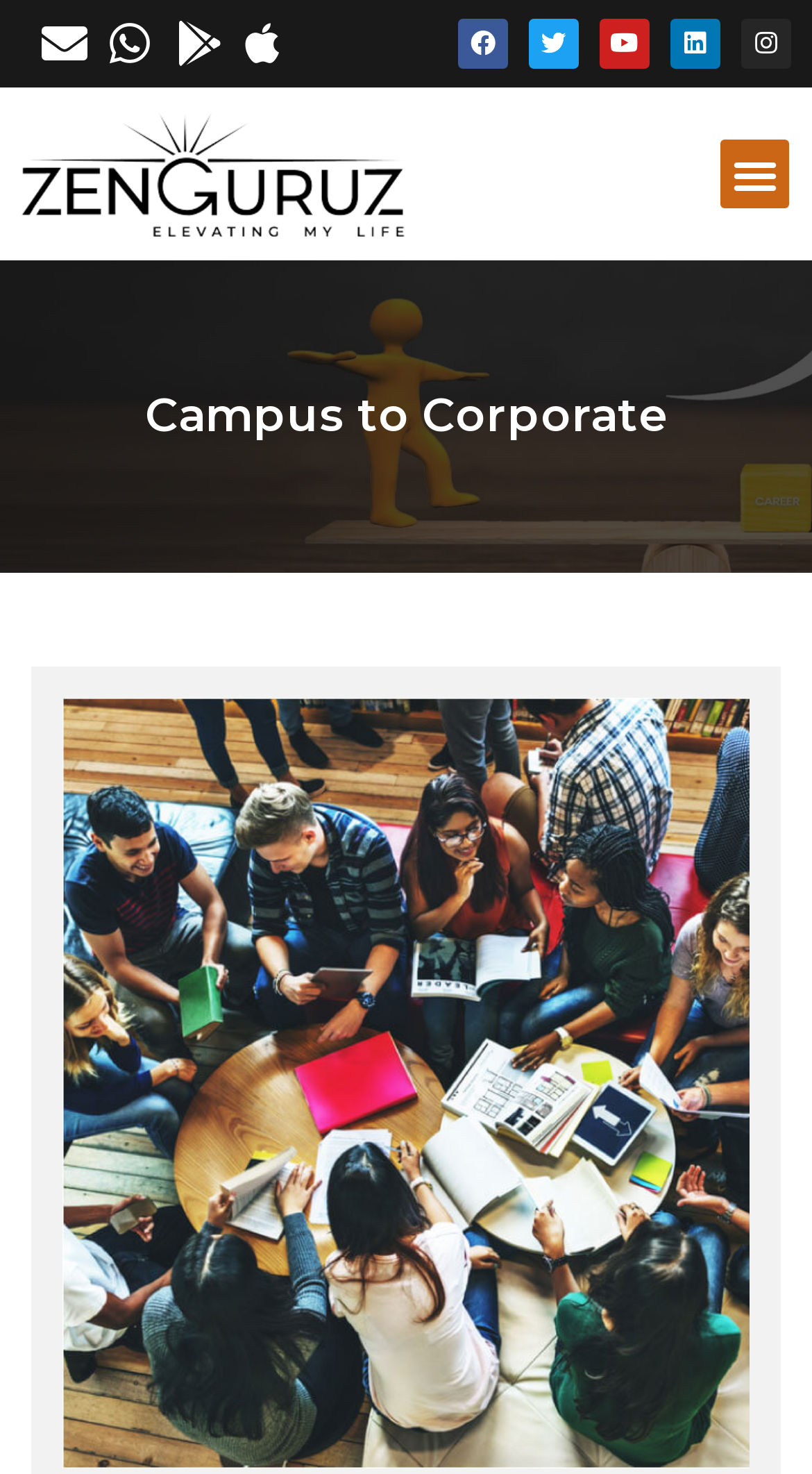Provide a comprehensive description of the webpage.

The webpage is titled "Campus to Corporate – Zenguruz". At the top, there are four links aligned horizontally, taking up about a quarter of the screen width. Below these links, there are five social media links, each with an icon, positioned side by side, starting from the middle of the screen and extending to the right edge. The social media links are for Facebook, Twitter, Youtube, Linkedin, and Instagram, respectively.

On the left side of the screen, there is a single link that spans about half of the screen width. Below the social media links, there is a button labeled "Menu Toggle" located at the top right corner of the screen.

The main heading "Campus to Corporate" is prominently displayed in the middle of the screen, taking up about two-thirds of the screen width.